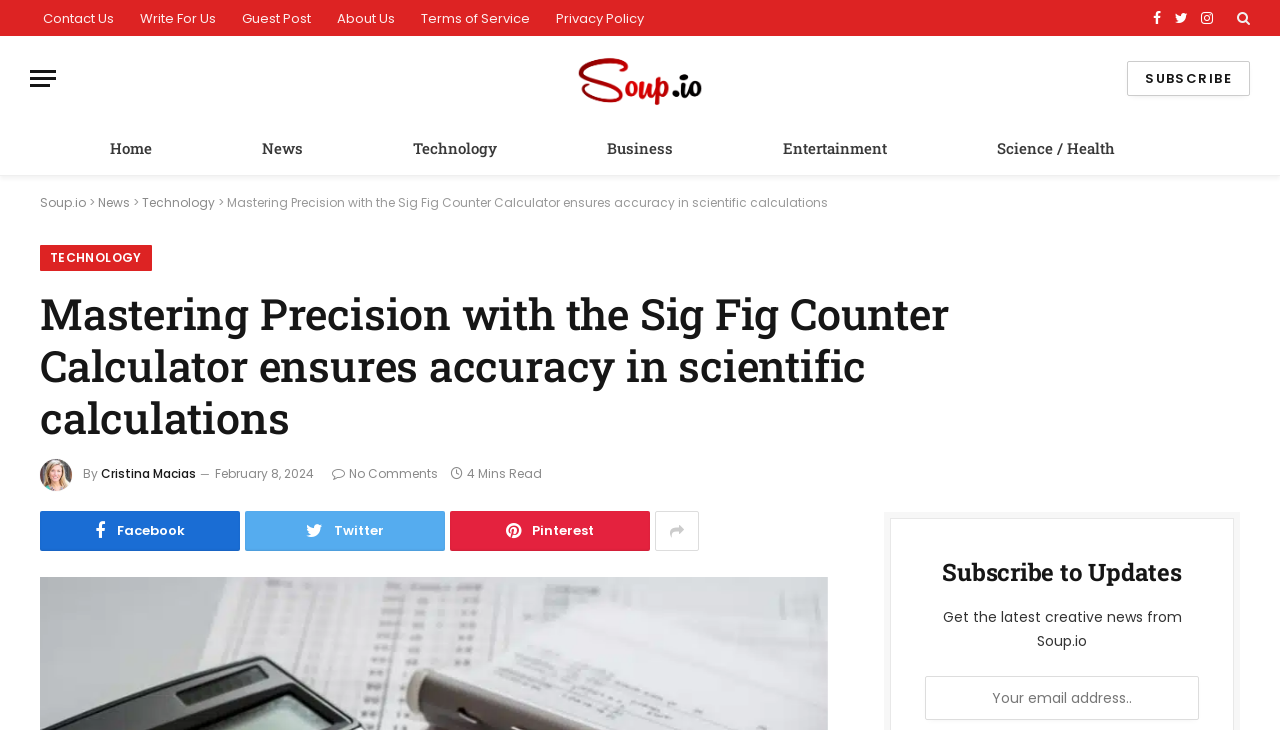Identify the bounding box coordinates of the clickable region necessary to fulfill the following instruction: "Enter email address to subscribe". The bounding box coordinates should be four float numbers between 0 and 1, i.e., [left, top, right, bottom].

[0.723, 0.926, 0.937, 0.987]